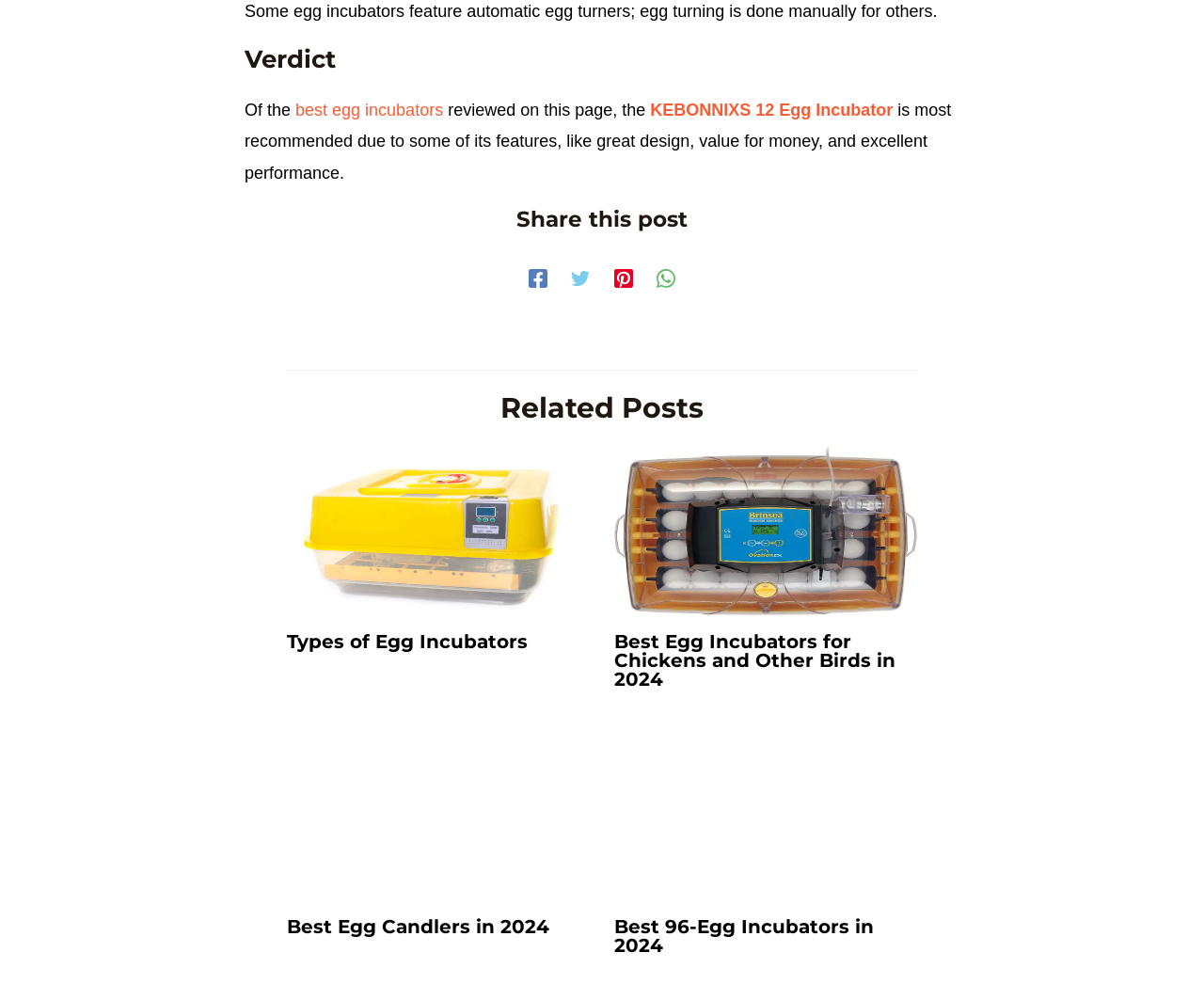What social media platforms can you share this post on?
By examining the image, provide a one-word or phrase answer.

Facebook, Twitter, Pinterest, WhatsApp